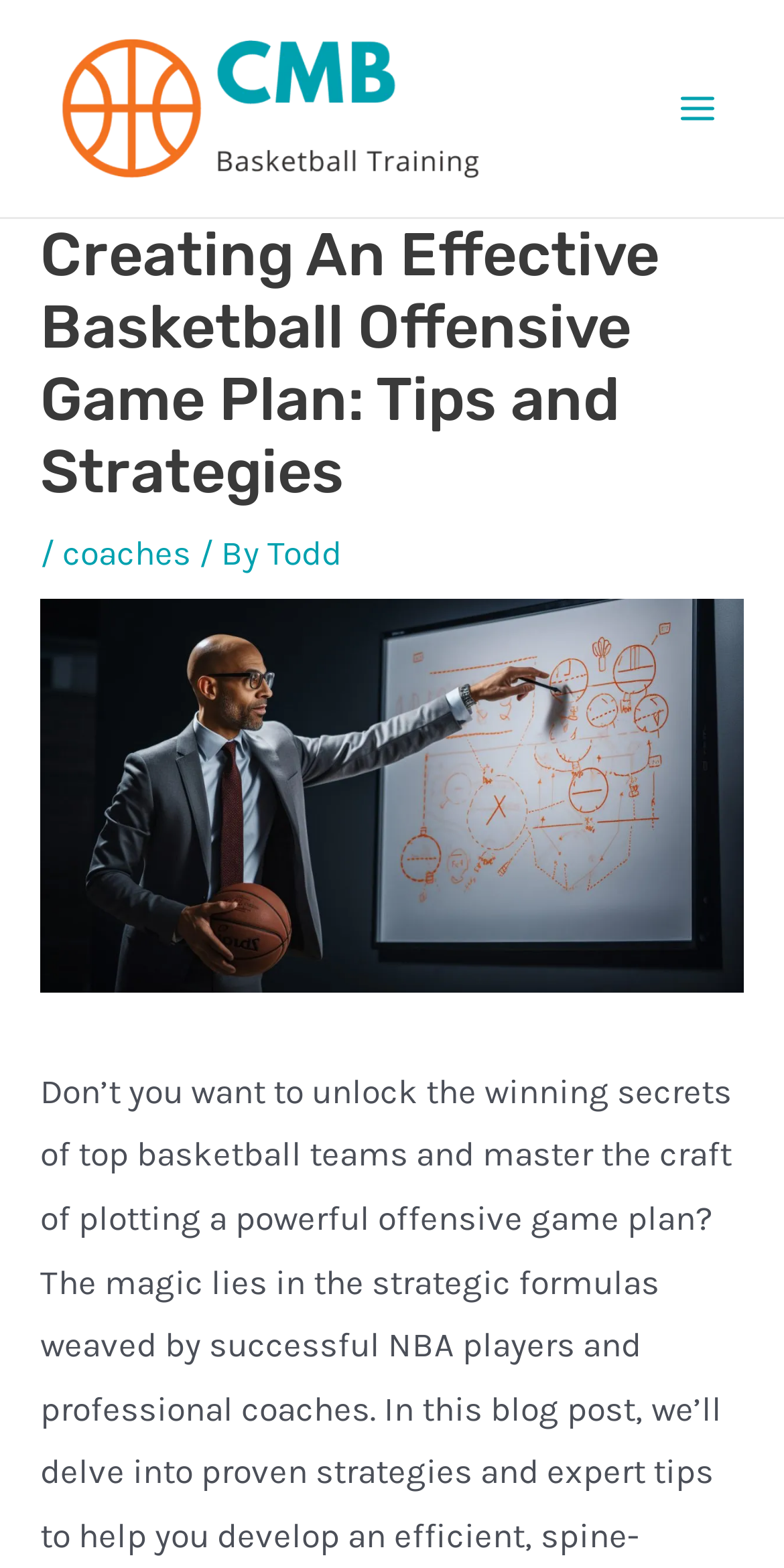Using the description: "Main Menu", identify the bounding box of the corresponding UI element in the screenshot.

[0.832, 0.04, 0.949, 0.098]